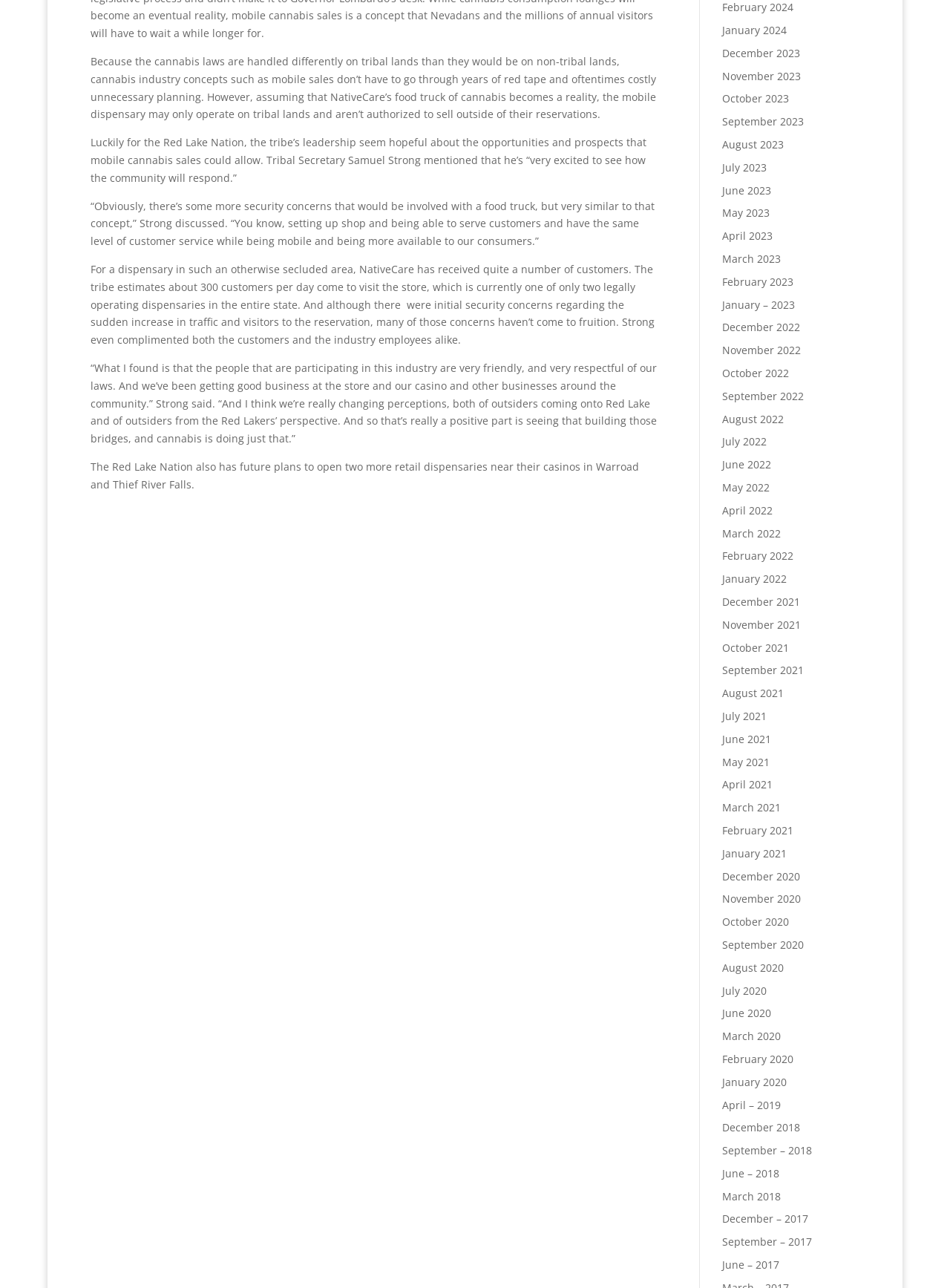How many customers visit NativeCare daily?
Utilize the information in the image to give a detailed answer to the question.

According to the article, the tribe estimates that about 300 customers per day come to visit the store, which is currently one of only two legally operating dispensaries in the entire state.